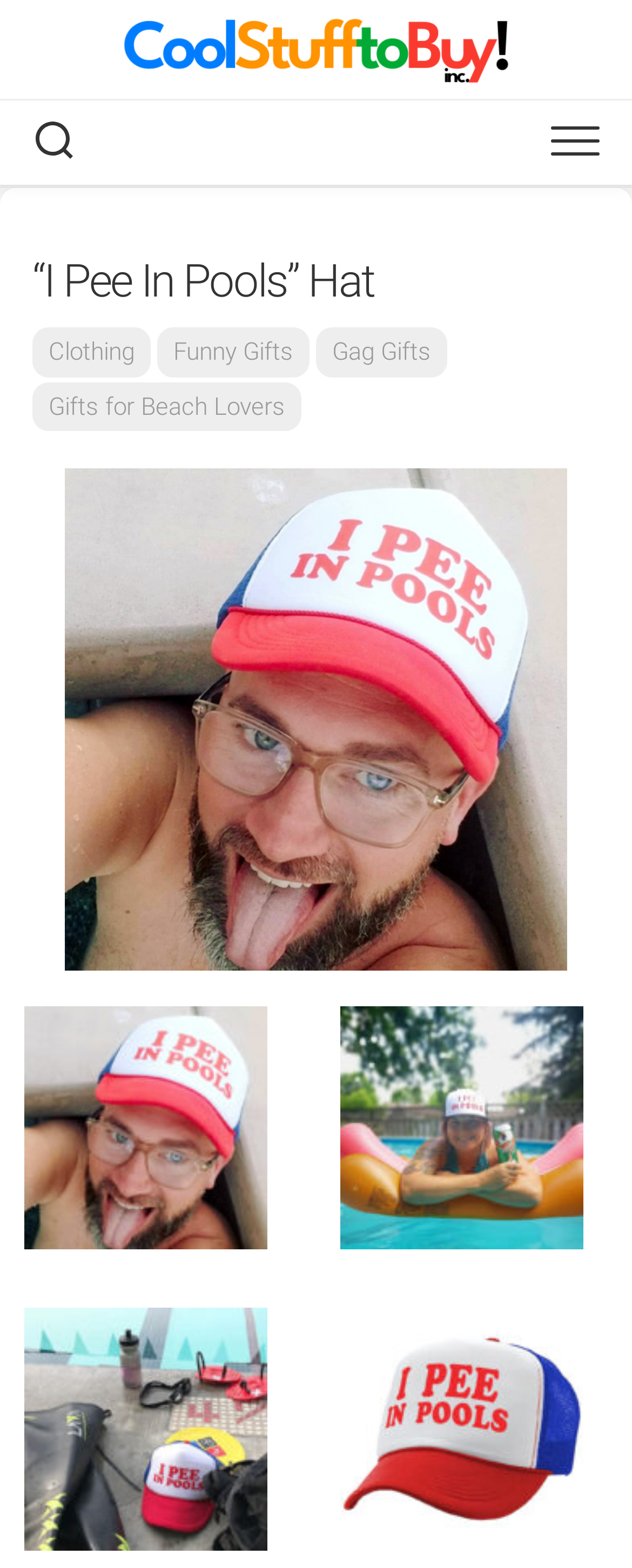Identify and provide the bounding box for the element described by: "CoolThingsToBuy".

[0.103, 0.21, 0.392, 0.229]